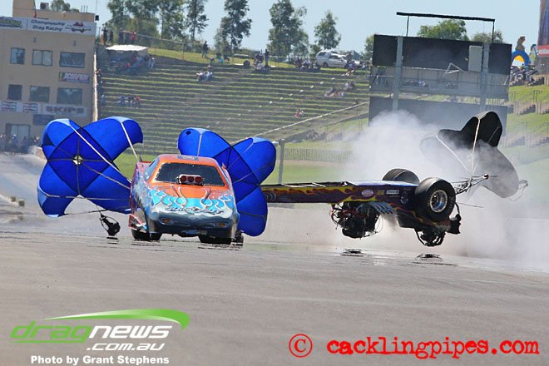Deliver an in-depth description of the image, highlighting major points.

In a dramatic scene captured at Sydney Dragway, a supercharged V8 dragster, driven by Zachary Peirano, experiences a harrowing incident as it flips over after crossing the finish line. The image showcases the dragster in mid-accident, with bright blue parachutes deployed, attempting to slow the vehicle down. Oil on the track caused the car to lose control, resulting in multiple flips before coming to rest upside down. Despite the chaos, Zachary emerged from the wreckage with only minor injuries, a testament to the effectiveness of the safety equipment used in the sport, including ISP helmet pads and a HANS brace. The recoverable damage to the car suggests it will be back on the track soon, but this incident highlights the thrilling yet dangerous nature of drag racing.